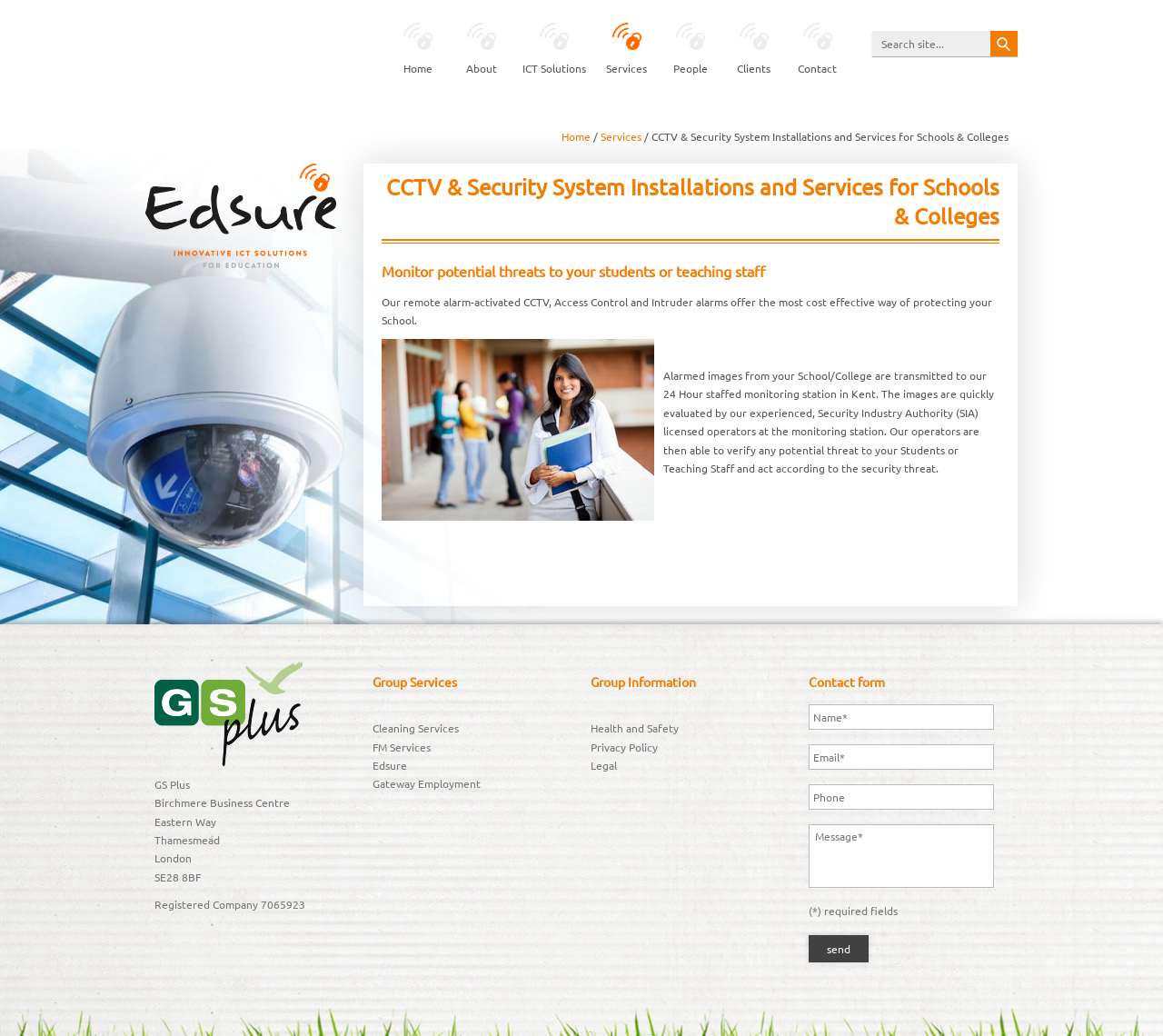Kindly determine the bounding box coordinates for the area that needs to be clicked to execute this instruction: "Click on the 'Services' link".

[0.512, 0.022, 0.566, 0.083]